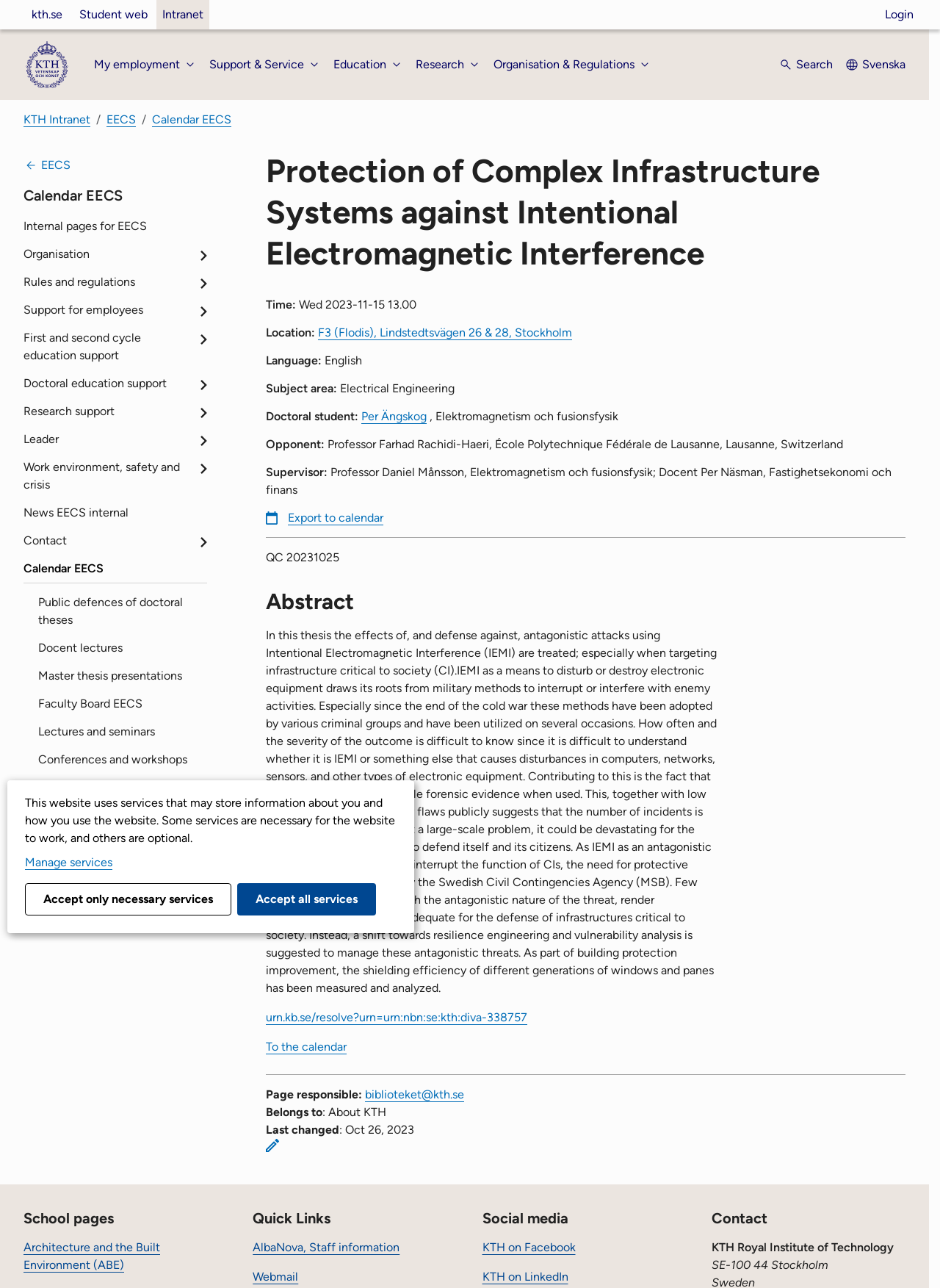Summarize the webpage with a detailed and informative caption.

This webpage is about the protection of complex infrastructure systems against intentional electromagnetic interference. At the top, there is a dialog box informing users about the website's use of services that may store information about them and how they use the website. Below this, there are navigation menus, including "Websites" and "Main menu", which contain links to various pages such as "kth.se", "Student web", "Intranet", and "Login". 

On the left side, there is a navigation menu labeled "Breadcrums" with links to "KTH Intranet", "EECS", and "Calendar EECS". Below this, there is another navigation menu labeled "Sub menu" with links to various pages related to EECS, including "Internal pages for EECS", "Organisation", and "Rules and regulations".

The main content of the webpage is an article about a doctoral thesis defense, which includes details such as the time, location, language, subject area, and doctoral student's information. There are also links to export the event to a calendar and to view the abstract of the thesis. The abstract discusses the effects of intentional electromagnetic interference on infrastructure critical to society and the need for protective measures.

At the bottom of the page, there is a footer section with links to the calendar and contact information for the page responsible.